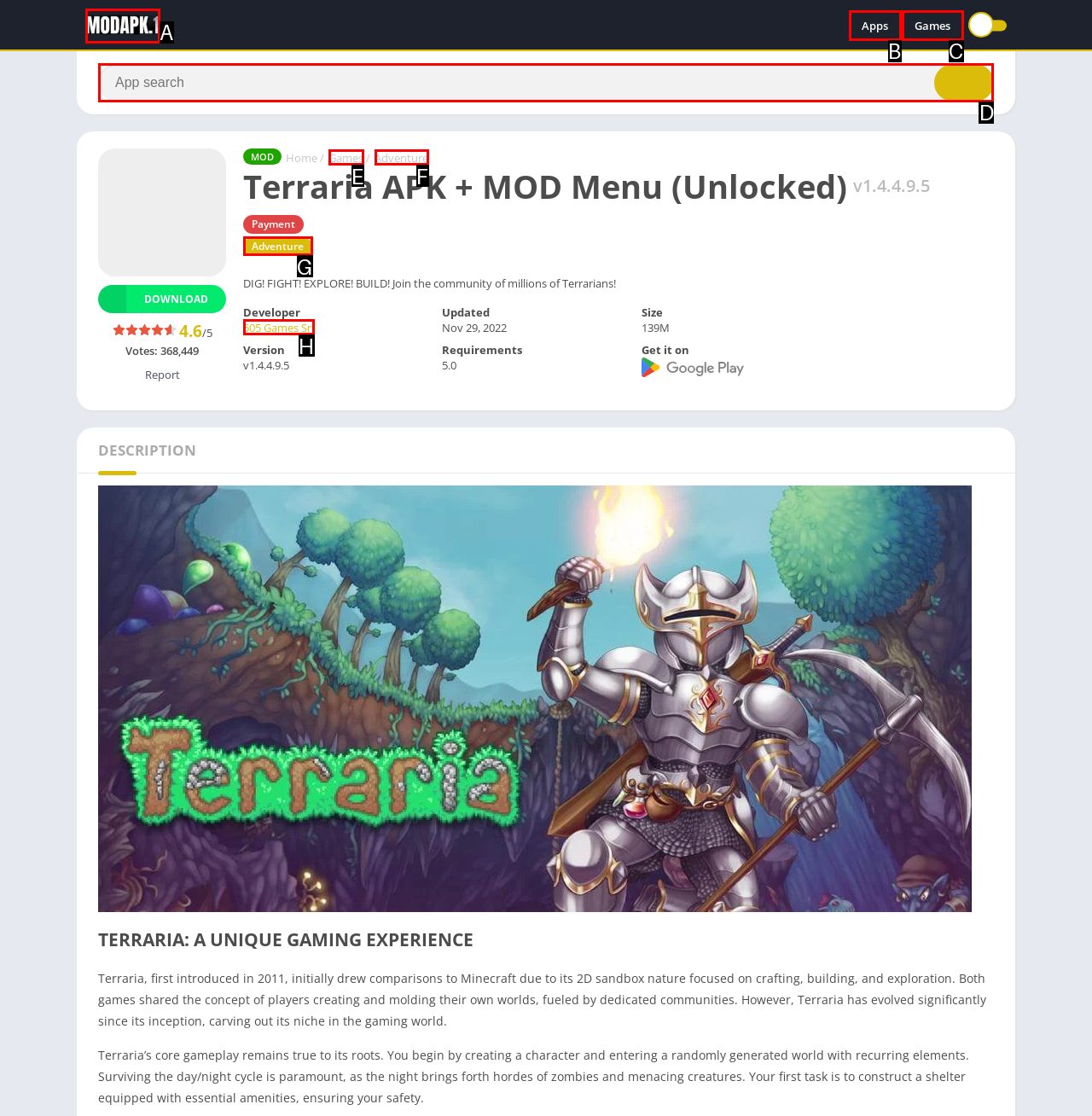Which option should be clicked to execute the following task: Go to the Log in page? Respond with the letter of the selected option.

None